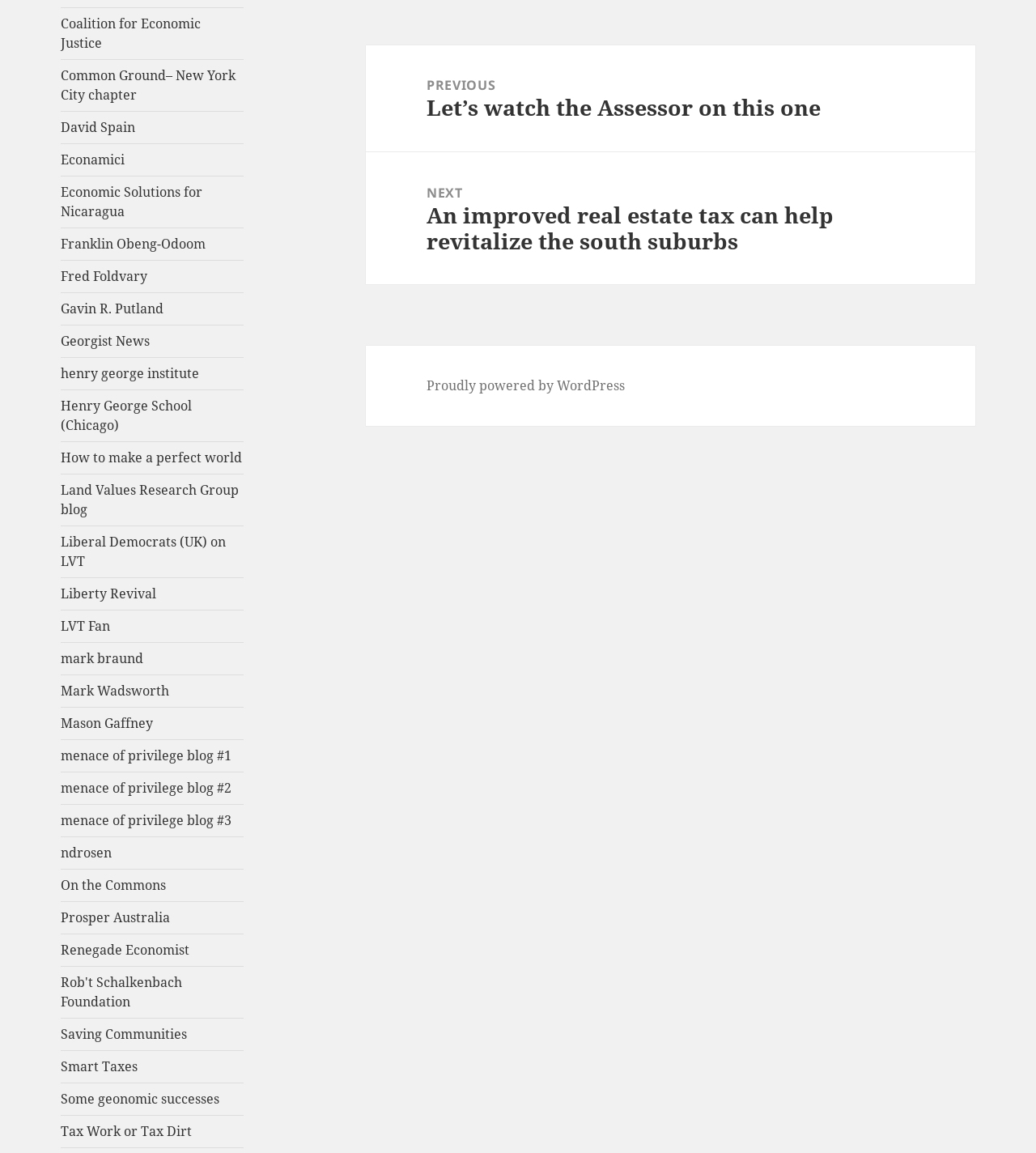Locate the bounding box coordinates of the clickable area to execute the instruction: "Read the blog post by Mark Wadsworth". Provide the coordinates as four float numbers between 0 and 1, represented as [left, top, right, bottom].

[0.059, 0.592, 0.164, 0.607]